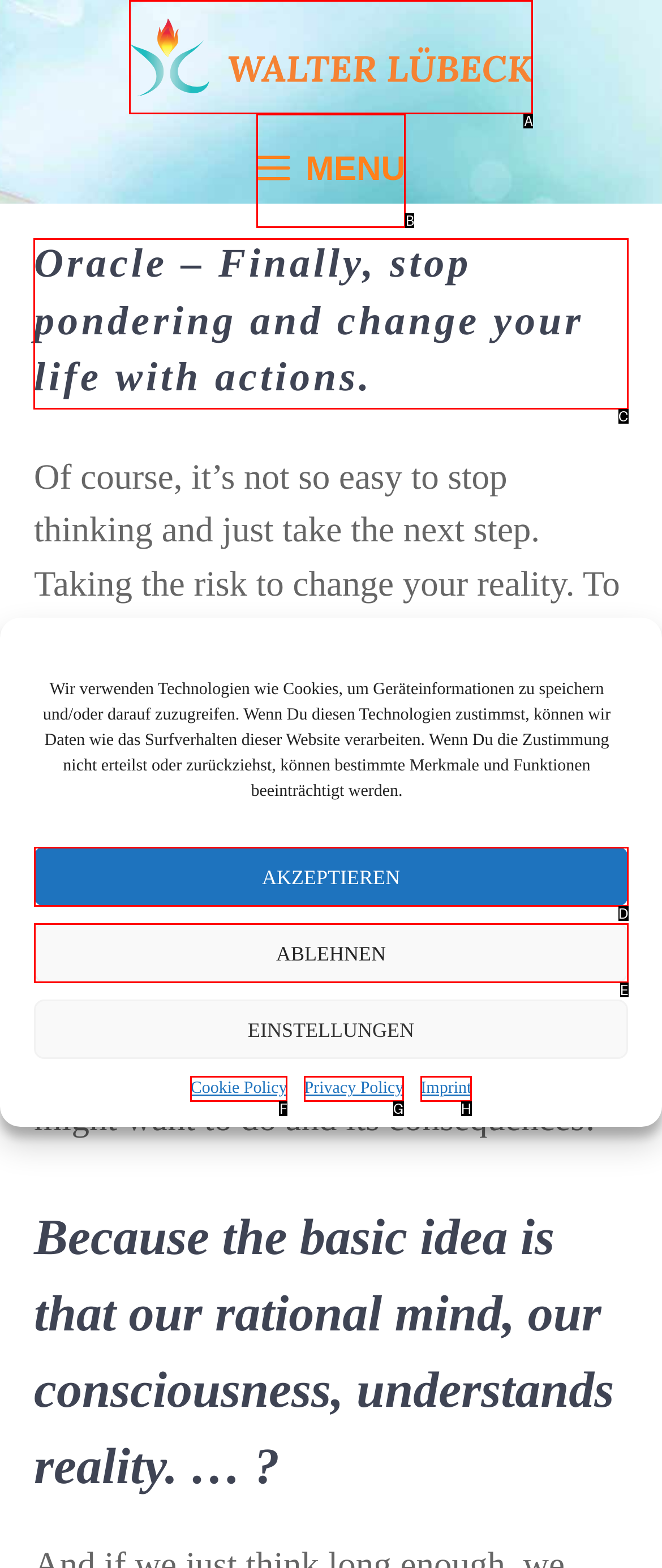Indicate which HTML element you need to click to complete the task: Read the Oracle heading. Provide the letter of the selected option directly.

C